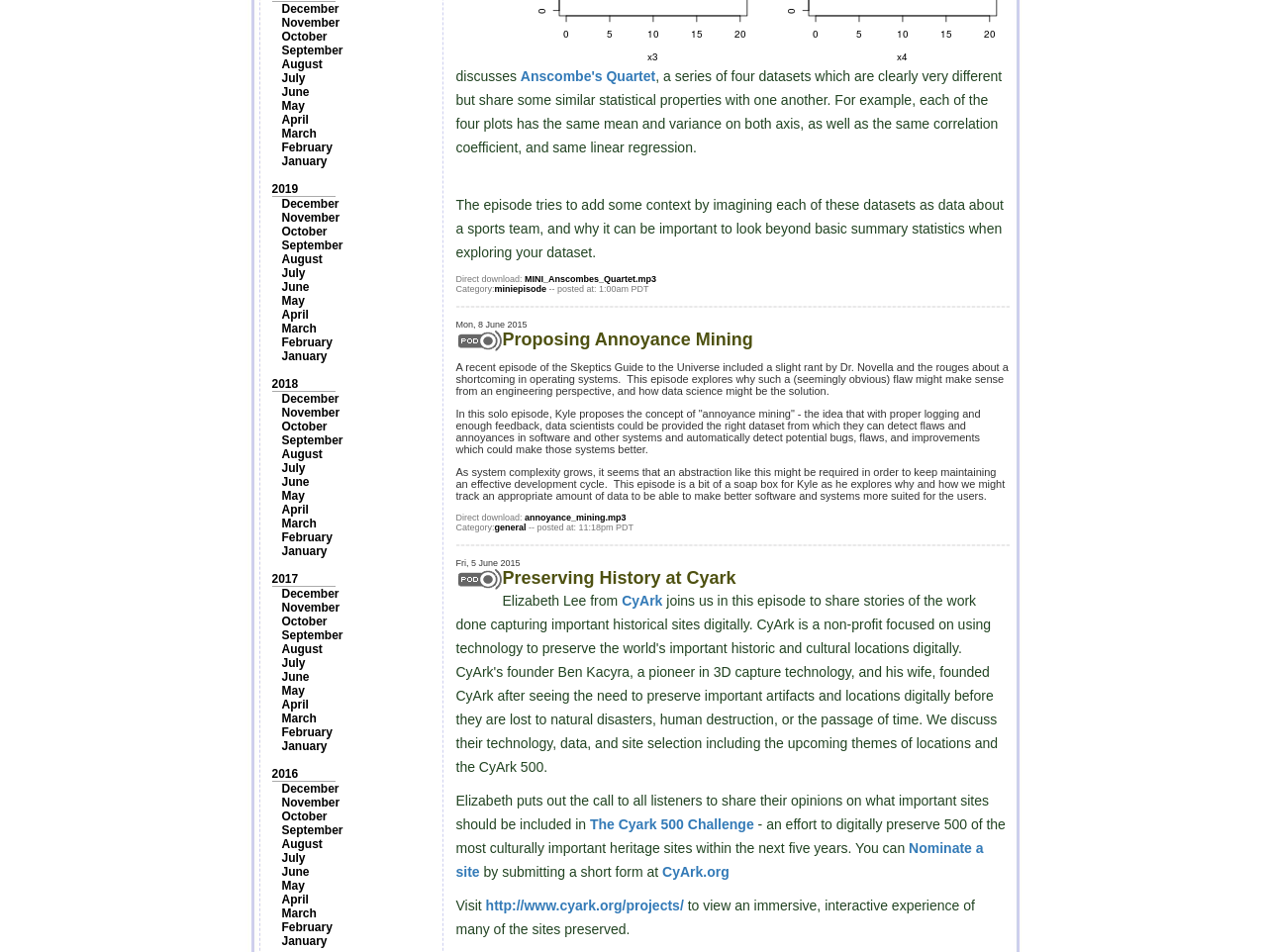Given the element description: "The Cyark 500 Challenge", predict the bounding box coordinates of the UI element it refers to, using four float numbers between 0 and 1, i.e., [left, top, right, bottom].

[0.466, 0.858, 0.595, 0.874]